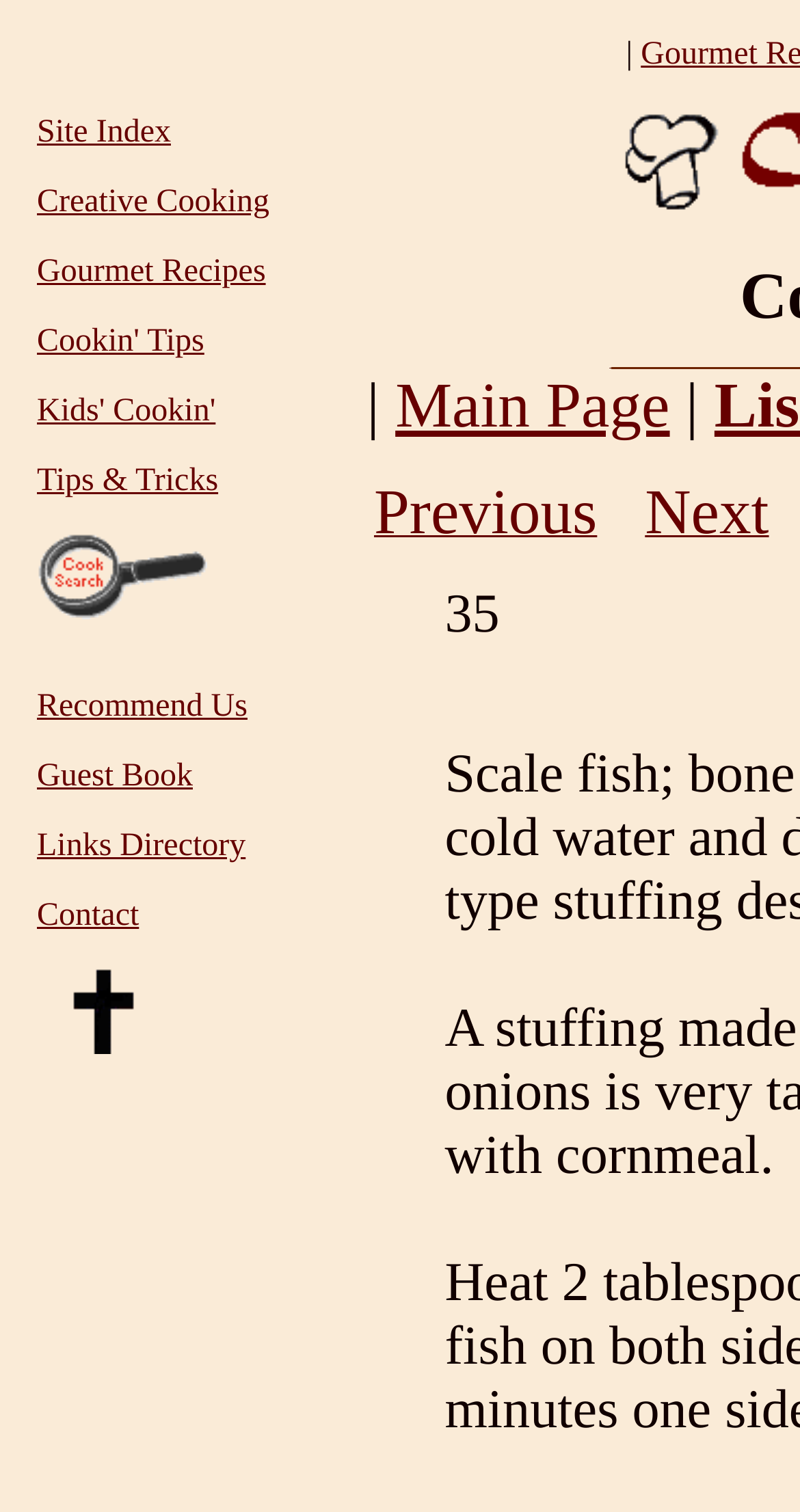Determine the bounding box coordinates of the UI element described below. Use the format (top-left x, top-left y, bottom-right x, bottom-right y) with floating point numbers between 0 and 1: Contact

[0.046, 0.594, 0.174, 0.617]